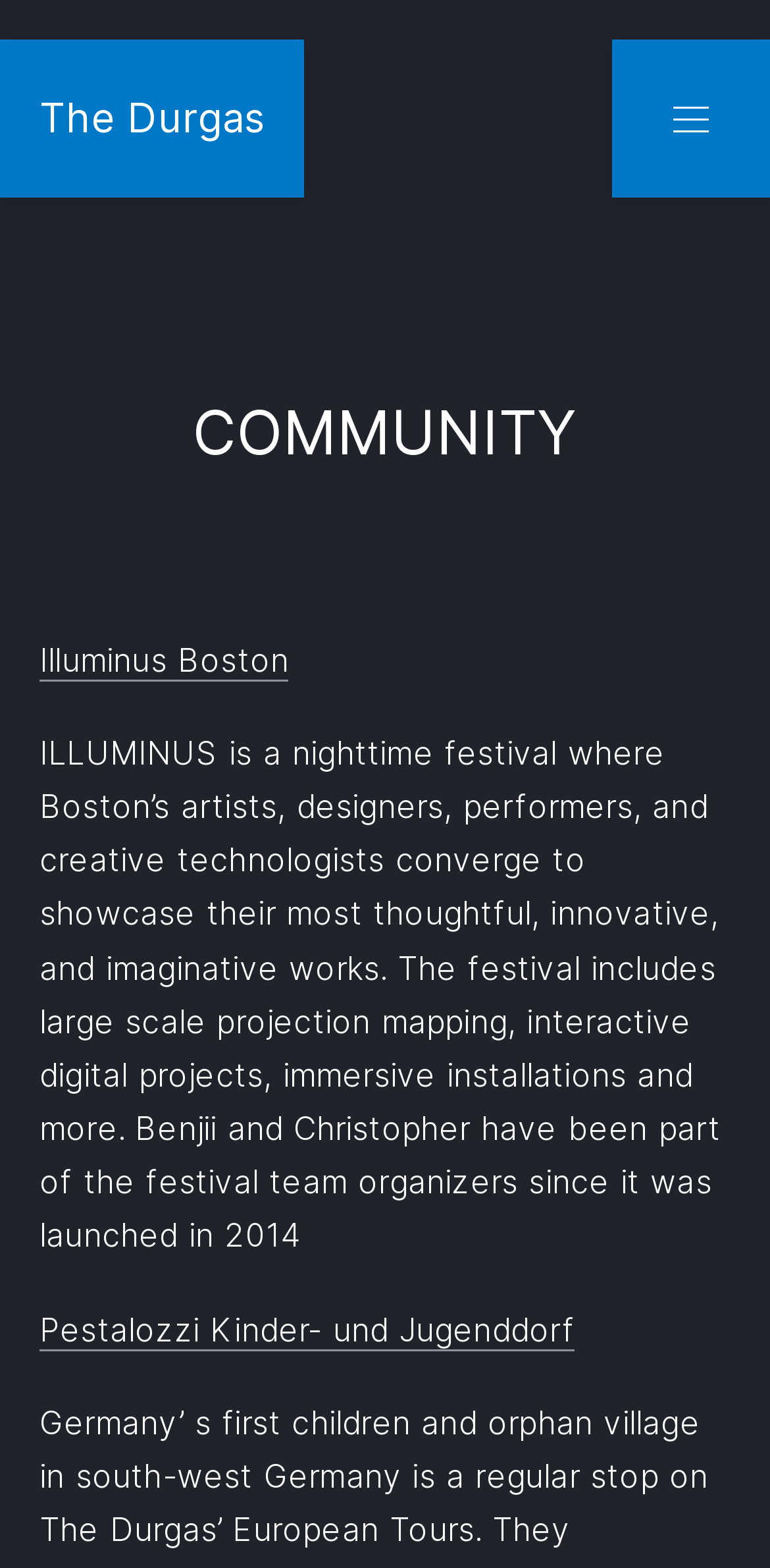Respond with a single word or phrase to the following question: What is the purpose of the button 'NAVIGATION'?

To navigate